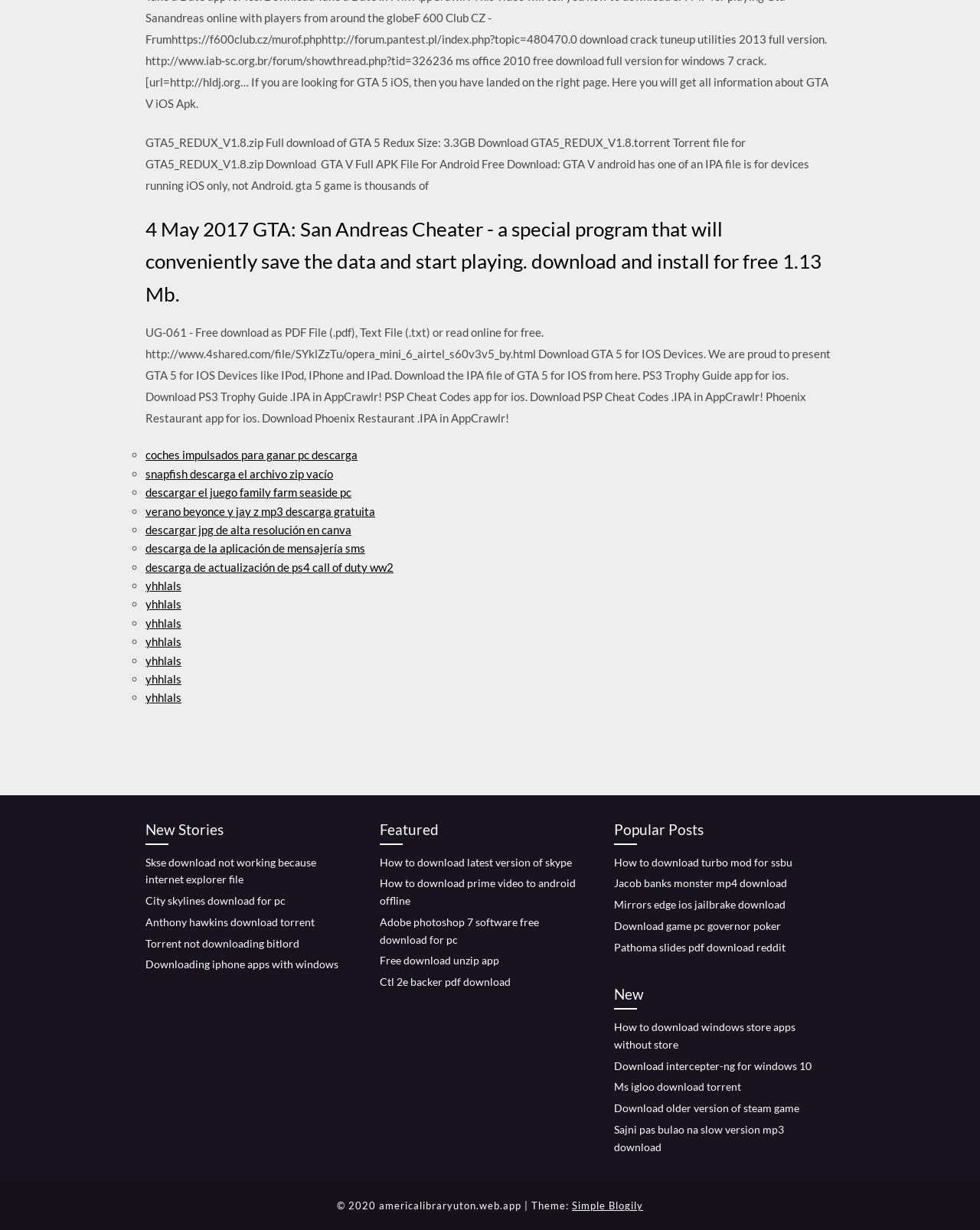What is the purpose of the 'New Stories' section?
Please answer the question with as much detail as possible using the screenshot.

The 'New Stories' section is likely intended to highlight new and recent content on the webpage, such as tutorials, downloads, or news, to keep users informed and engaged.